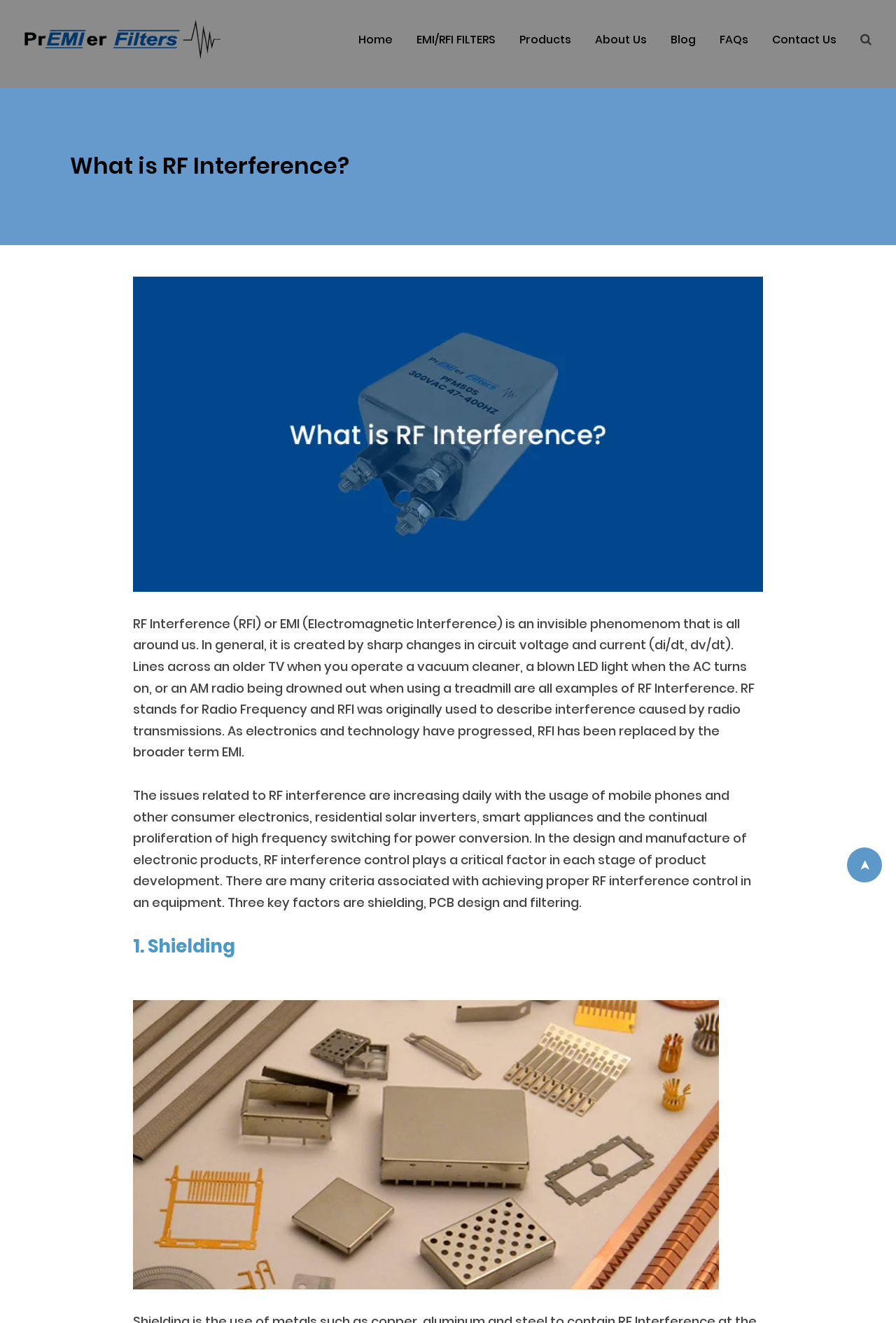Please identify the bounding box coordinates of the area I need to click to accomplish the following instruction: "Go to Home page".

[0.388, 0.02, 0.45, 0.039]